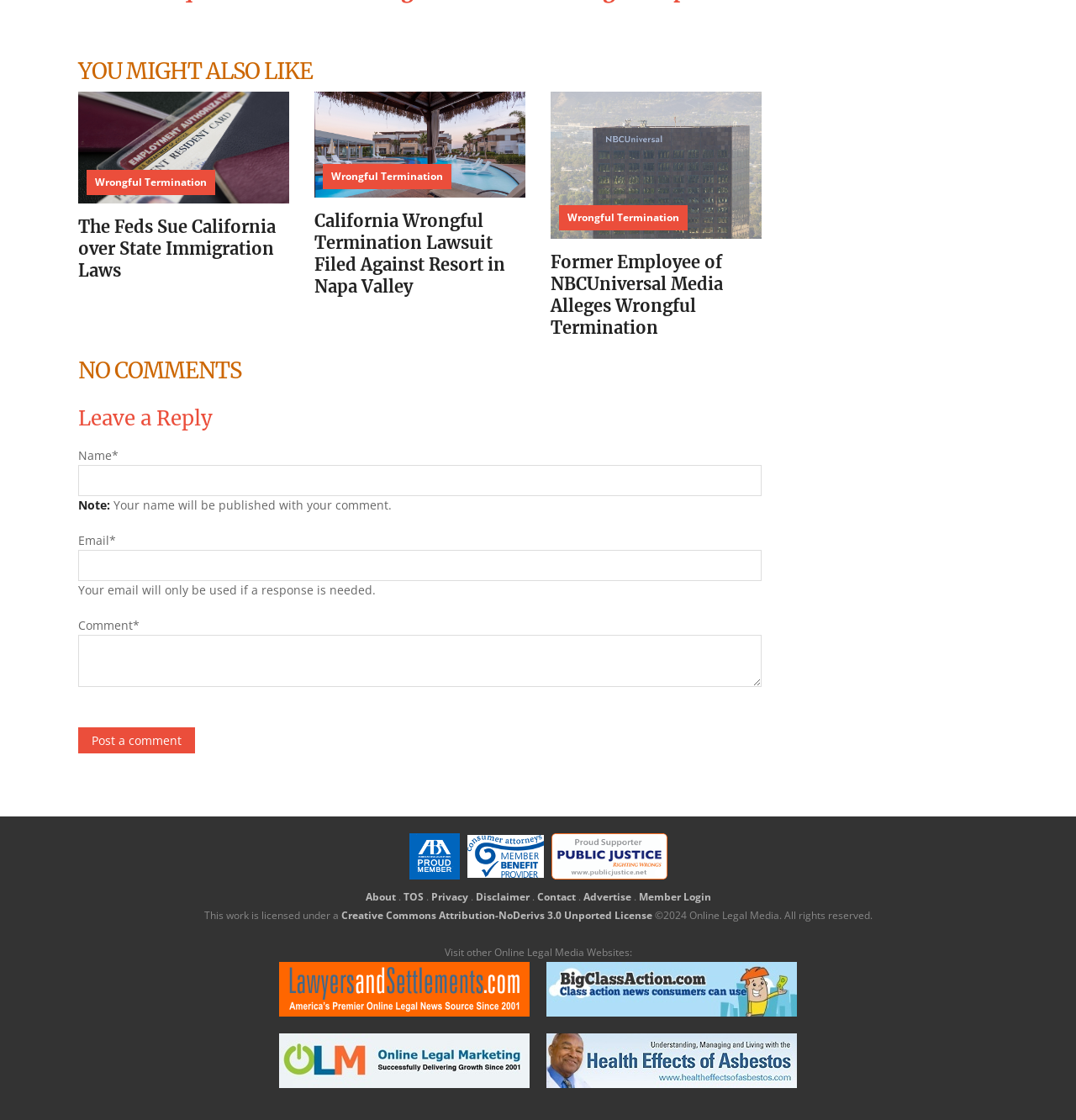Highlight the bounding box coordinates of the element that should be clicked to carry out the following instruction: "Enter your name in the 'Name' field". The coordinates must be given as four float numbers ranging from 0 to 1, i.e., [left, top, right, bottom].

[0.073, 0.399, 0.104, 0.414]